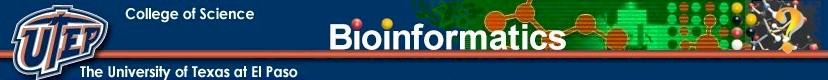Offer a detailed caption for the image presented.

The image showcases the header for the Bioinformatics program at the University of Texas at El Paso (UTEP), within the College of Science. The design features a vibrant blue background with prominent elements representing the field of bioinformatics, such as abstract graphics that include colorful molecular structures and a DNA strand motif. The university's logo is displayed on the left, ensuring clear branding, while the title "Bioinformatics" is prominently featured in bold, white letters to emphasize the program. This visually engaging header serves as an inviting introduction to the academic offerings and resources available within the bioinformatics field at UTEP.